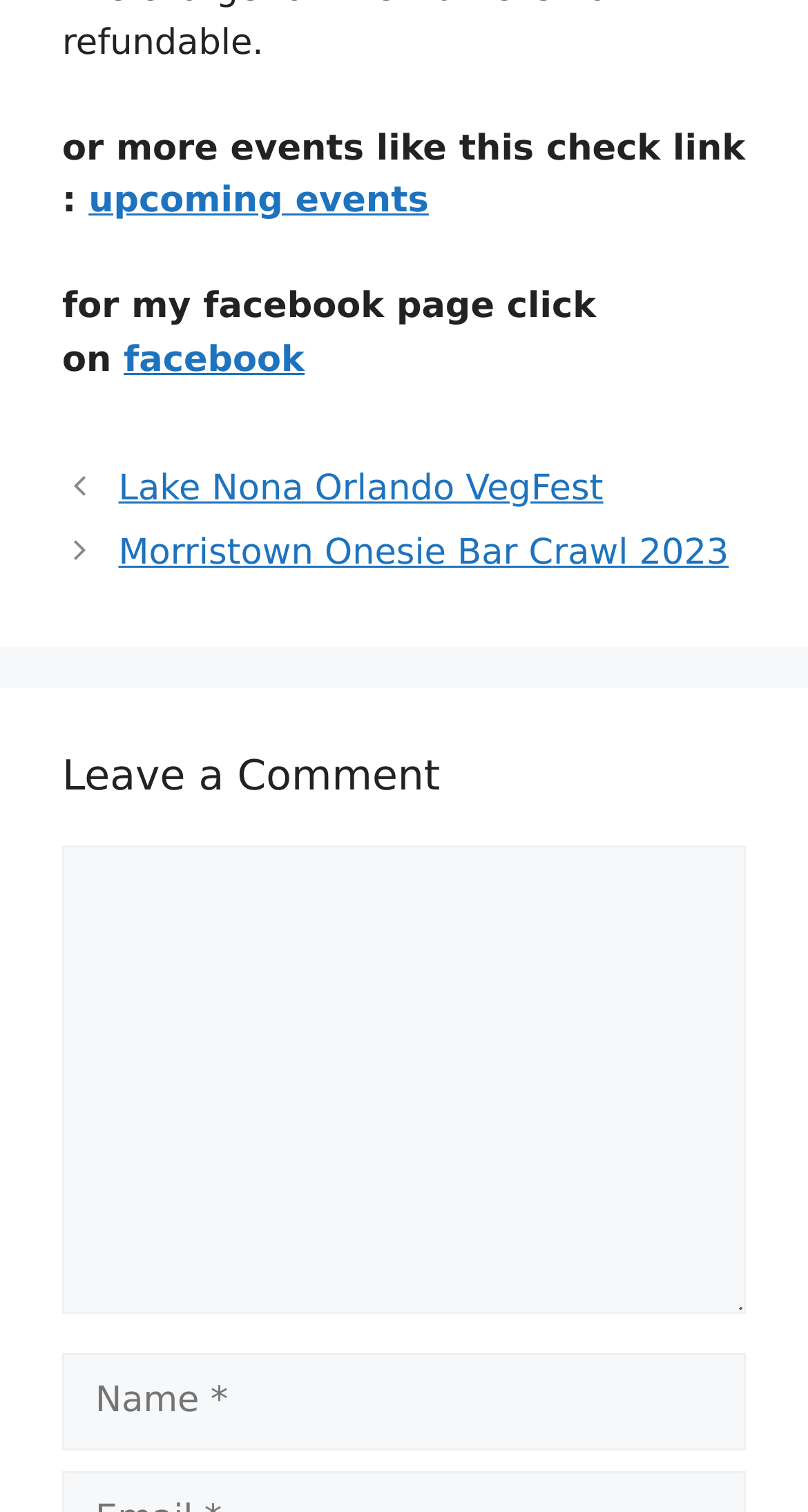Using the format (top-left x, top-left y, bottom-right x, bottom-right y), provide the bounding box coordinates for the described UI element. All values should be floating point numbers between 0 and 1: upcoming events

[0.11, 0.119, 0.531, 0.147]